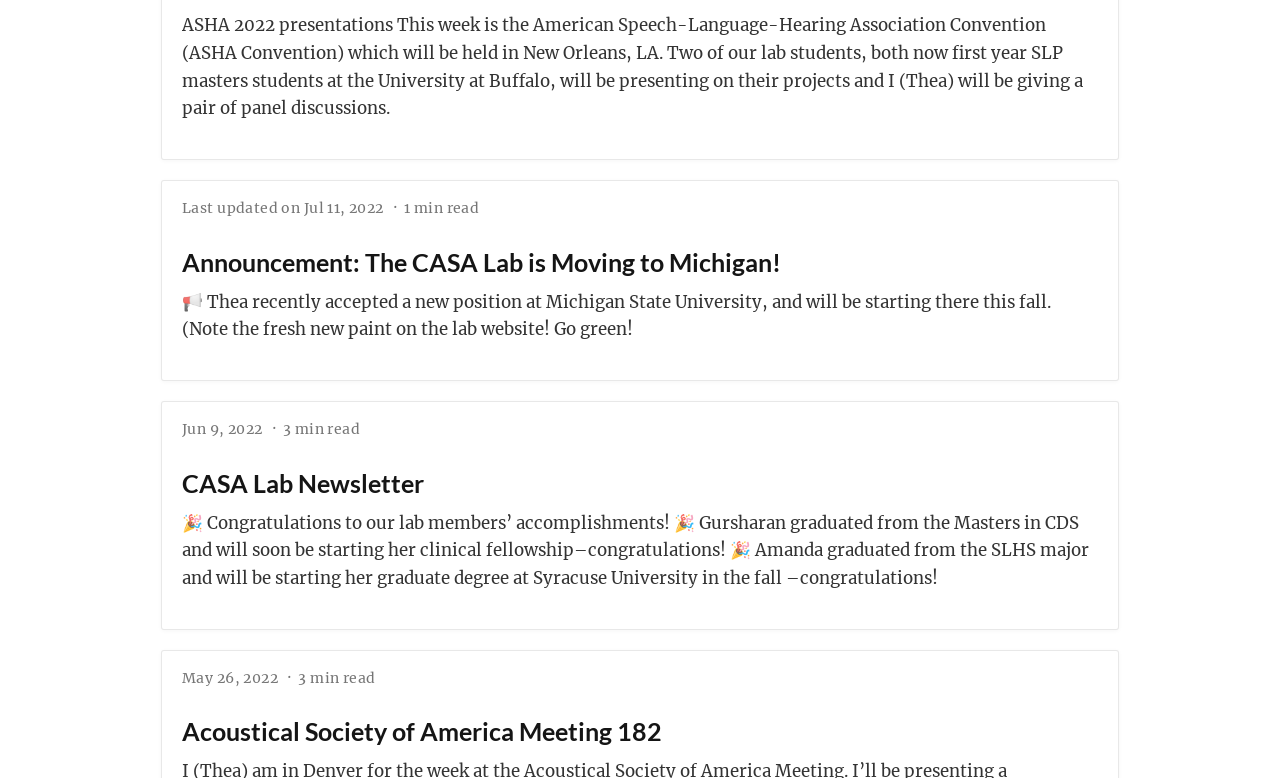Given the element description Geographic Places, identify the bounding box coordinates for the UI element on the webpage screenshot. The format should be (top-left x, top-left y, bottom-right x, bottom-right y), with values between 0 and 1.

None